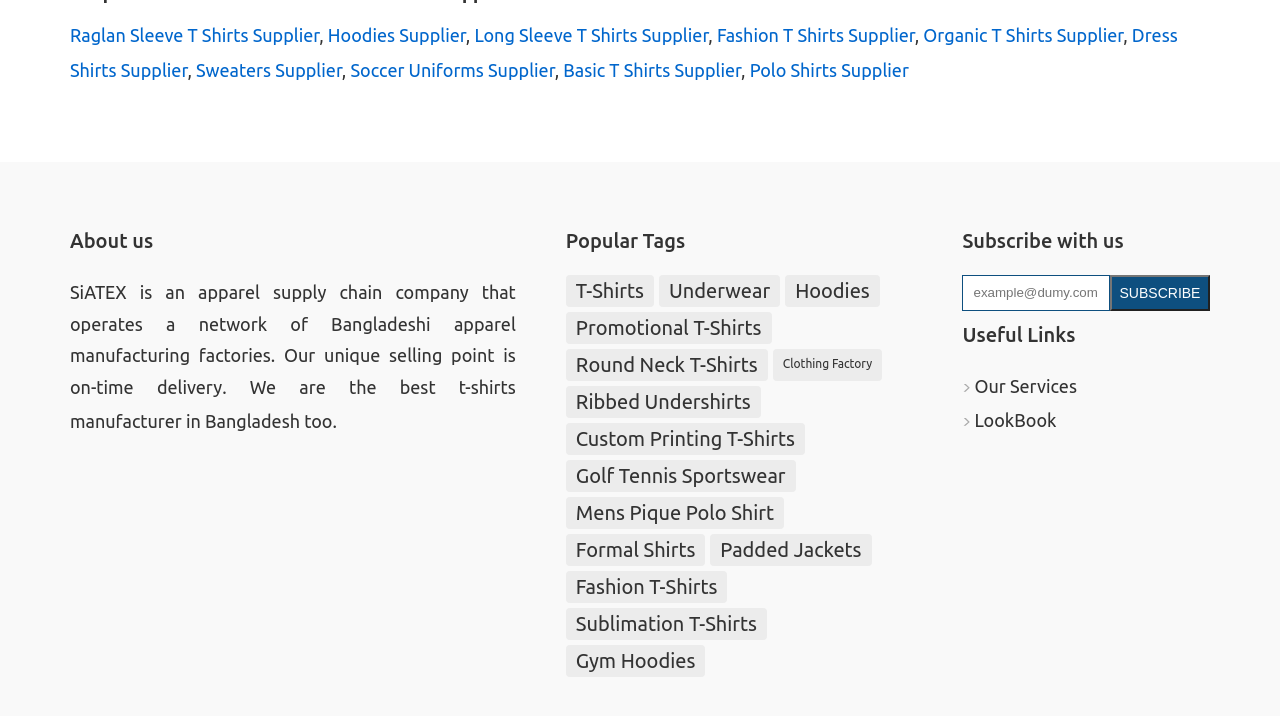Pinpoint the bounding box coordinates of the clickable element needed to complete the instruction: "Click on the 'Our Services' link". The coordinates should be provided as four float numbers between 0 and 1: [left, top, right, bottom].

[0.761, 0.525, 0.841, 0.553]